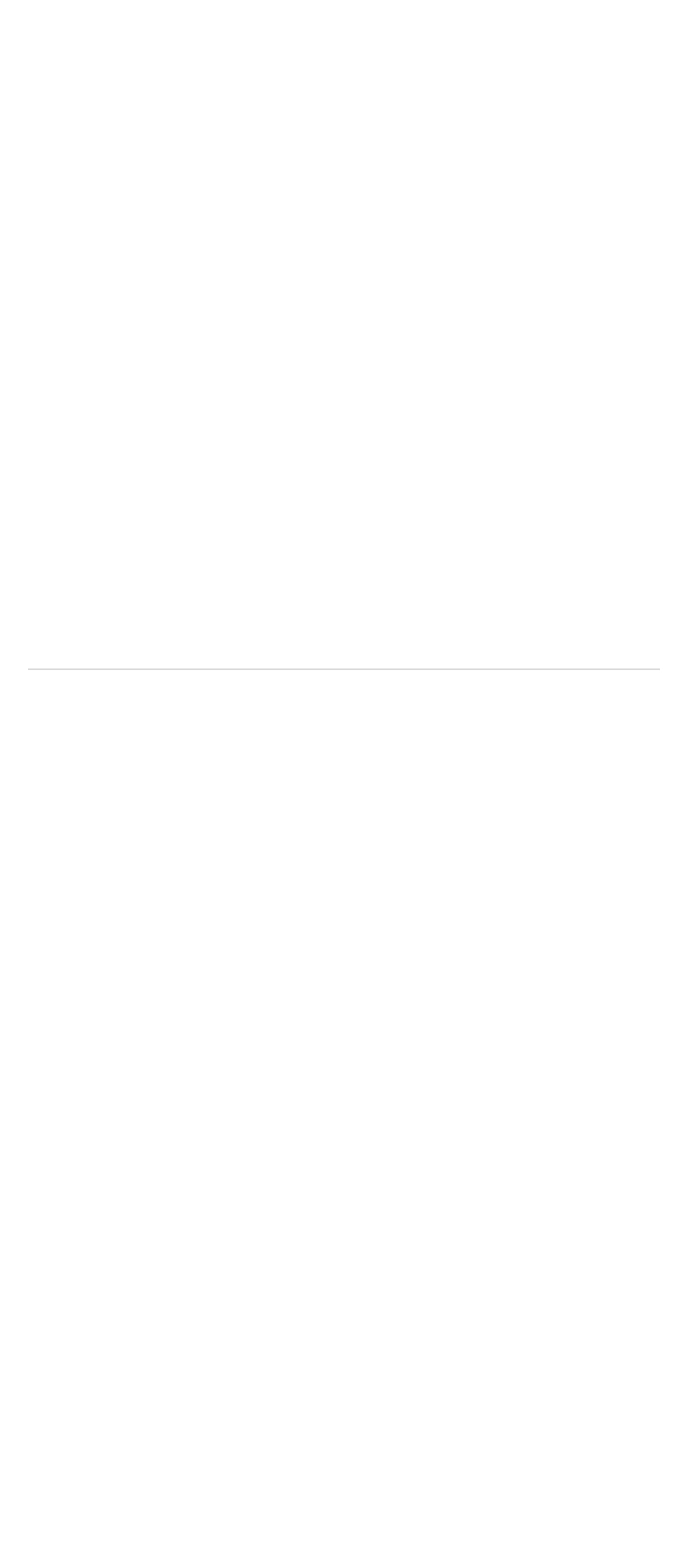What is the last link in the 'Related Links' section?
Using the information from the image, give a concise answer in one word or a short phrase.

Drymix Mortar Forum China